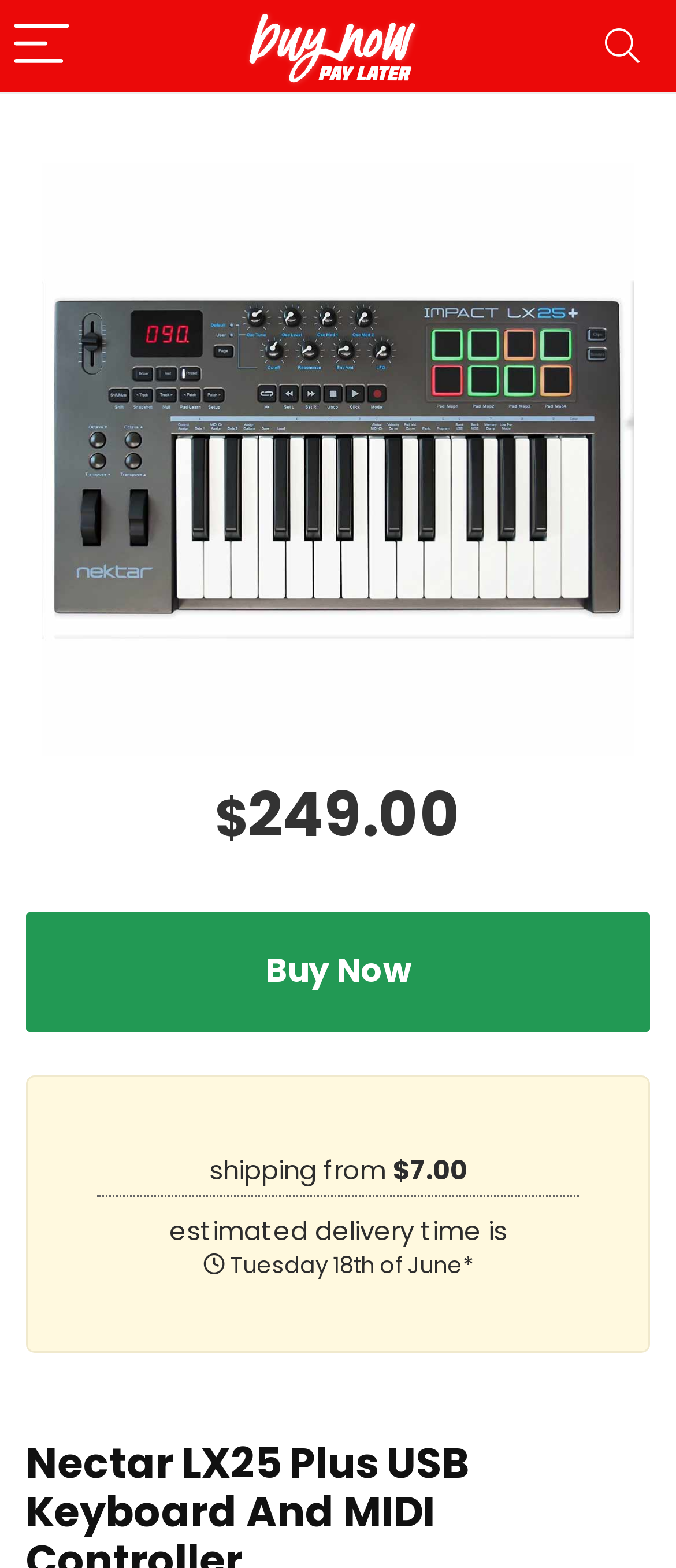Provide a thorough description of the webpage's content and layout.

The webpage is an e-commerce page for the Nectar LX25 Plus USB Keyboard and MIDI Controller. At the top left corner, there is a "Menu" button accompanied by two images, one of which has the text "Buy Now Pay Later". On the top right corner, there is a "Search" button. 

Below the top navigation, there is a large image that spans most of the width of the page. 

In the middle of the page, there is a price section, where the product's price, "$249.00", is displayed prominently, preceded by a dollar sign. 

Underneath the price section, there is a call-to-action button labeled "Buy Now" that spans most of the width of the page. 

Further down, there is a shipping information section, where the shipping cost, "$7.00", is displayed, along with the text "shipping from" and an estimated delivery time of "Tuesday 18th of June".